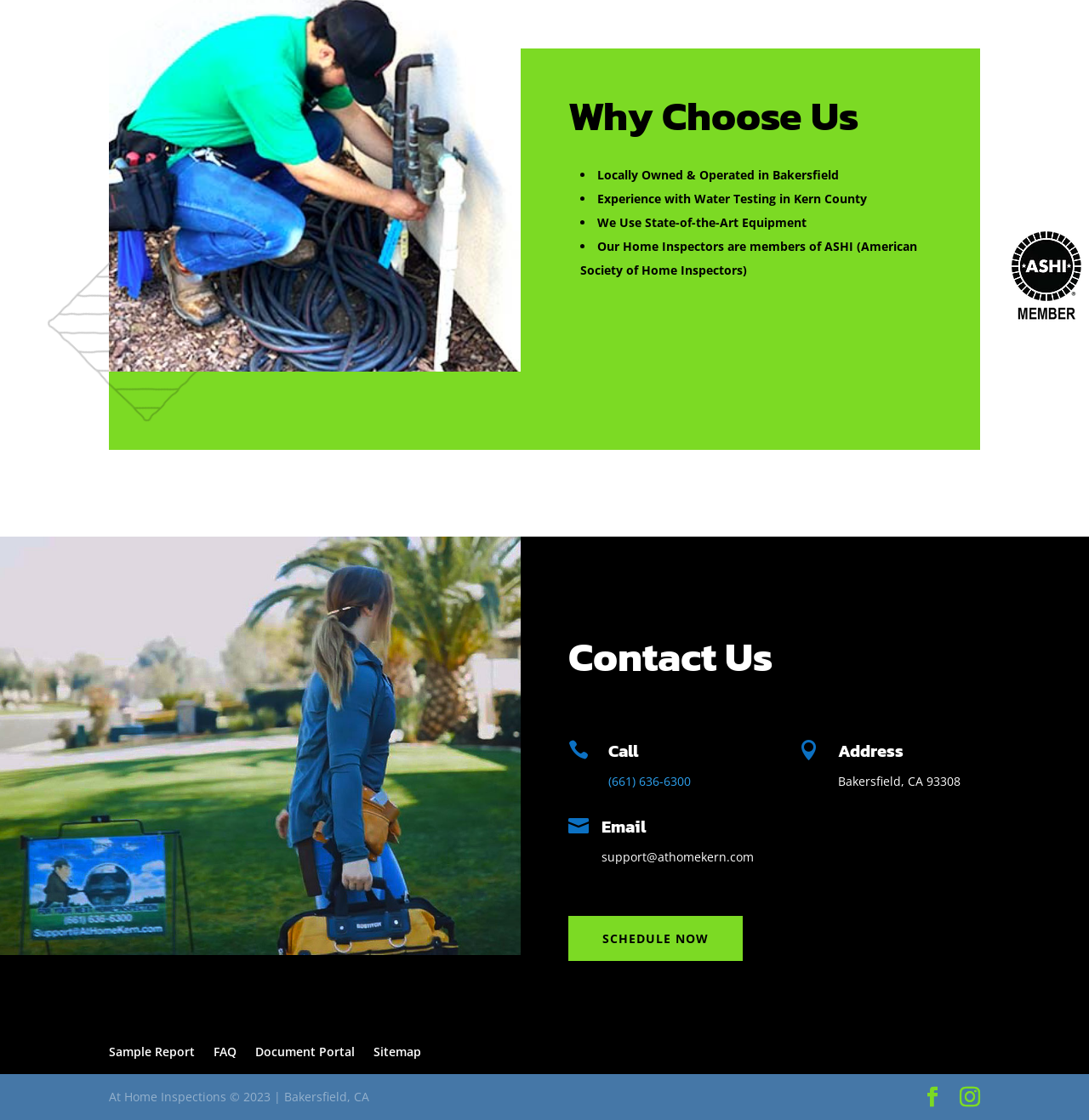Find the bounding box coordinates of the area to click in order to follow the instruction: "Get the address of the office".

[0.77, 0.69, 0.882, 0.704]